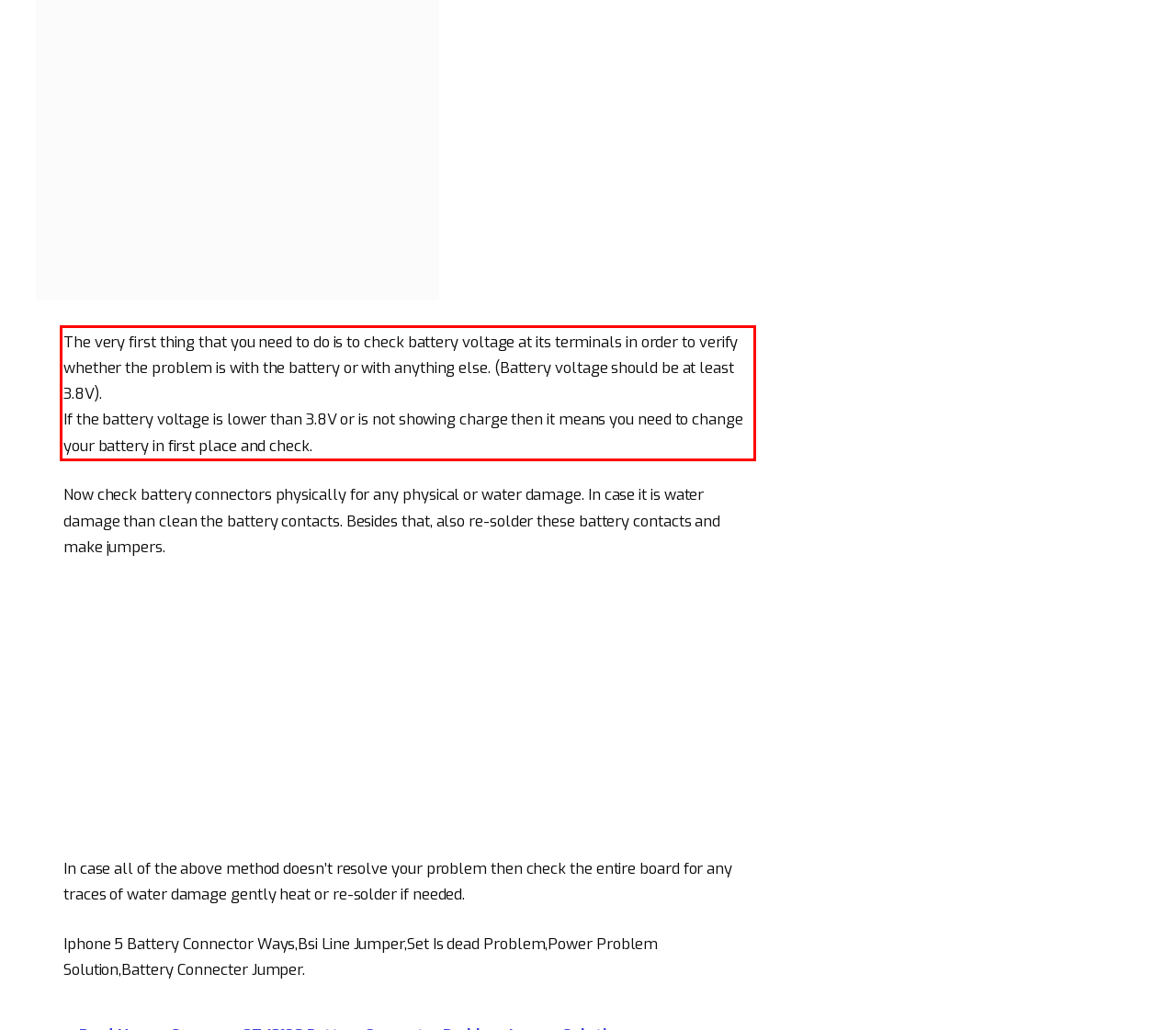Using OCR, extract the text content found within the red bounding box in the given webpage screenshot.

The very first thing that you need to do is to check battery voltage at its terminals in order to verify whether the problem is with the battery or with anything else. (Battery voltage should be at least 3.8V). If the battery voltage is lower than 3.8V or is not showing charge then it means you need to change your battery in first place and check.